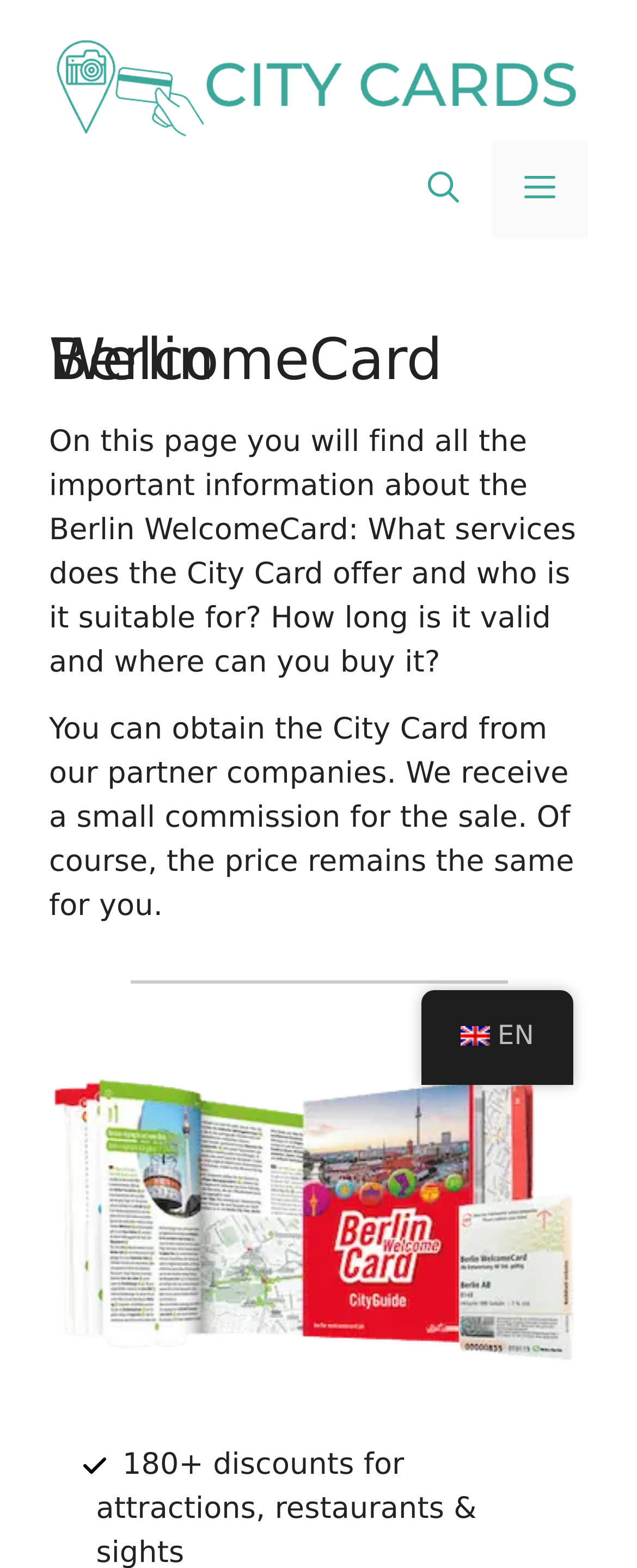What is the purpose of the Berlin WelcomeCard?
Provide a short answer using one word or a brief phrase based on the image.

Local transport + attractions